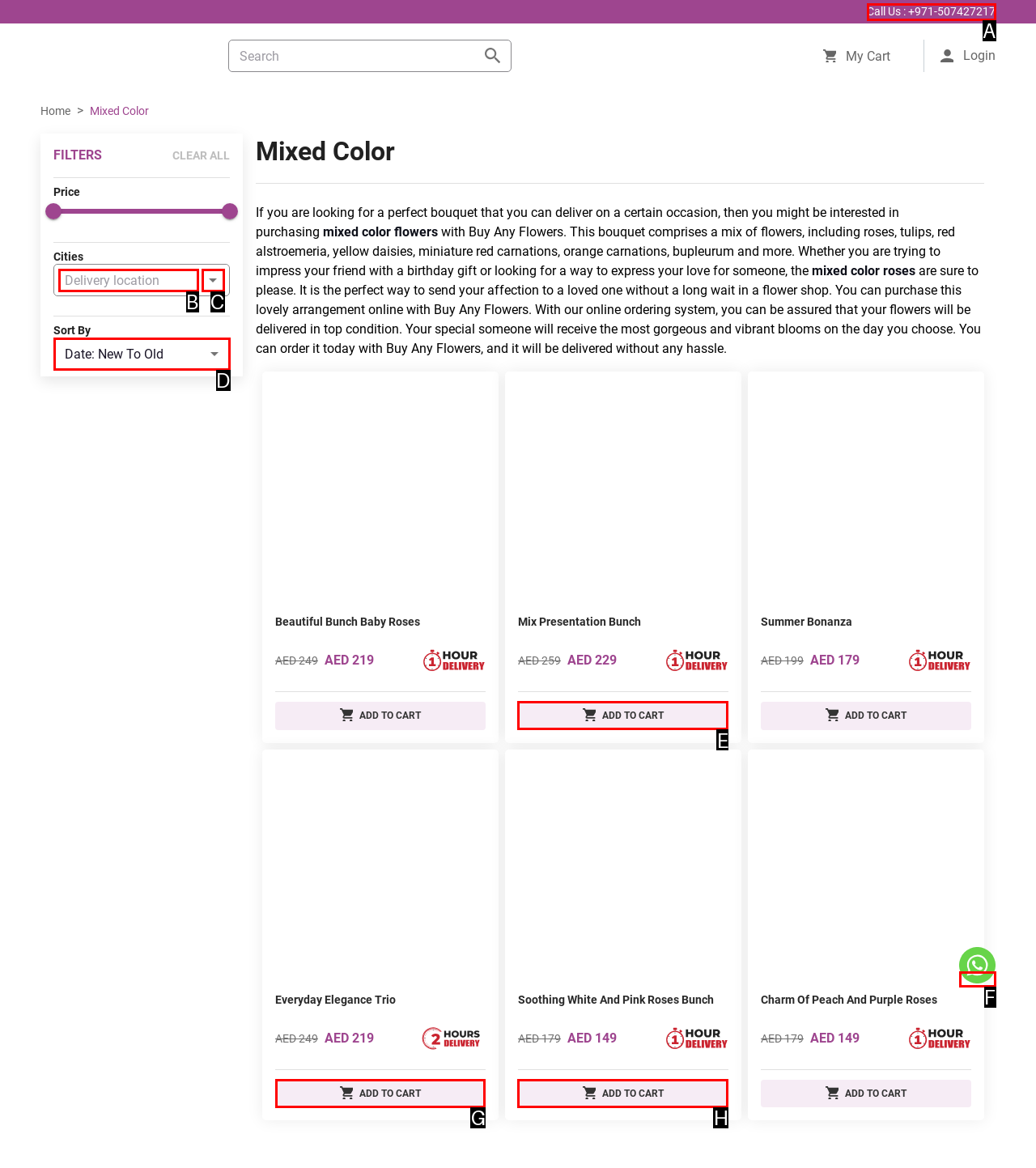Identify which option matches the following description: Call Us : +971-507427217
Answer by giving the letter of the correct option directly.

A